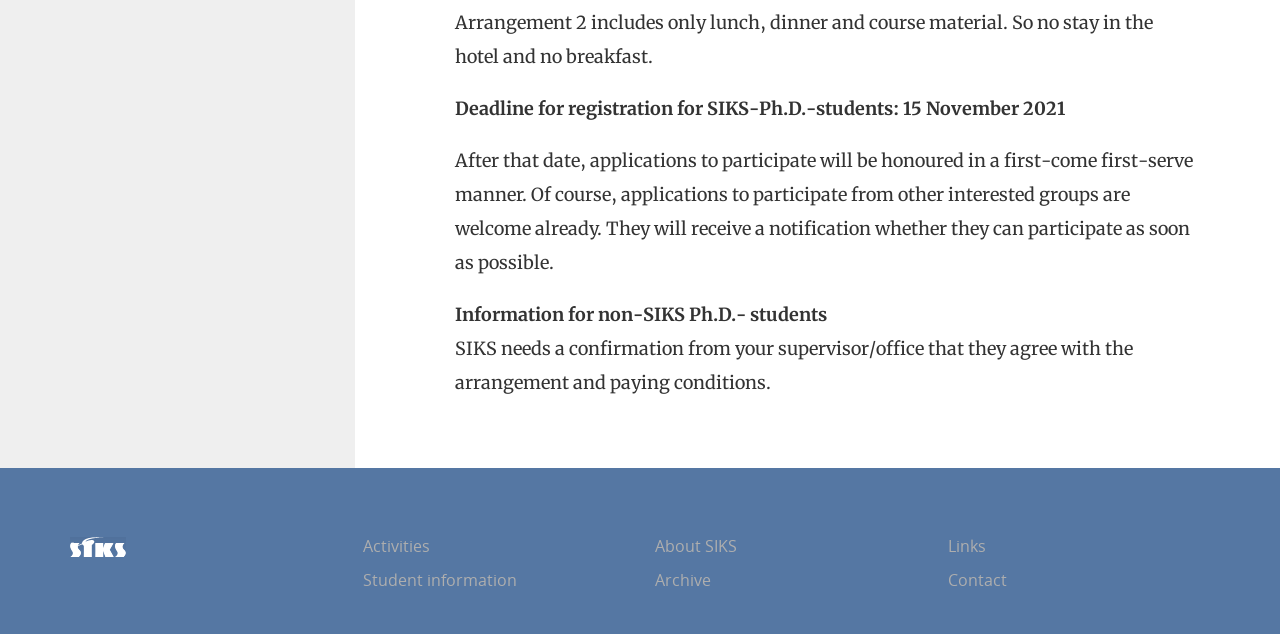Provide a one-word or one-phrase answer to the question:
What is the purpose of the webpage?

Registration information